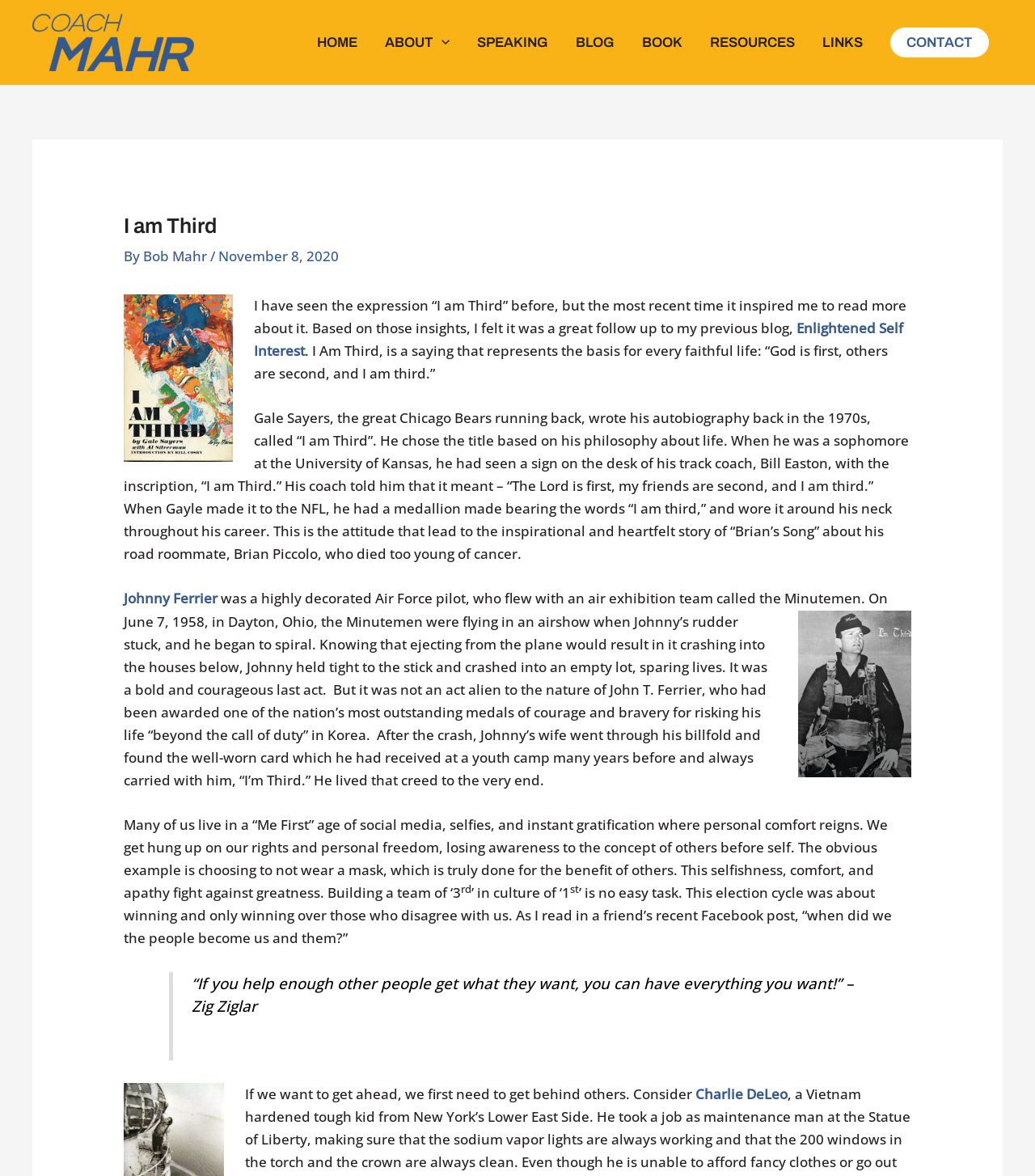Locate the bounding box coordinates of the UI element described by: "alt="Coach Mahr"". Provide the coordinates as four float numbers between 0 and 1, formatted as [left, top, right, bottom].

[0.031, 0.027, 0.188, 0.043]